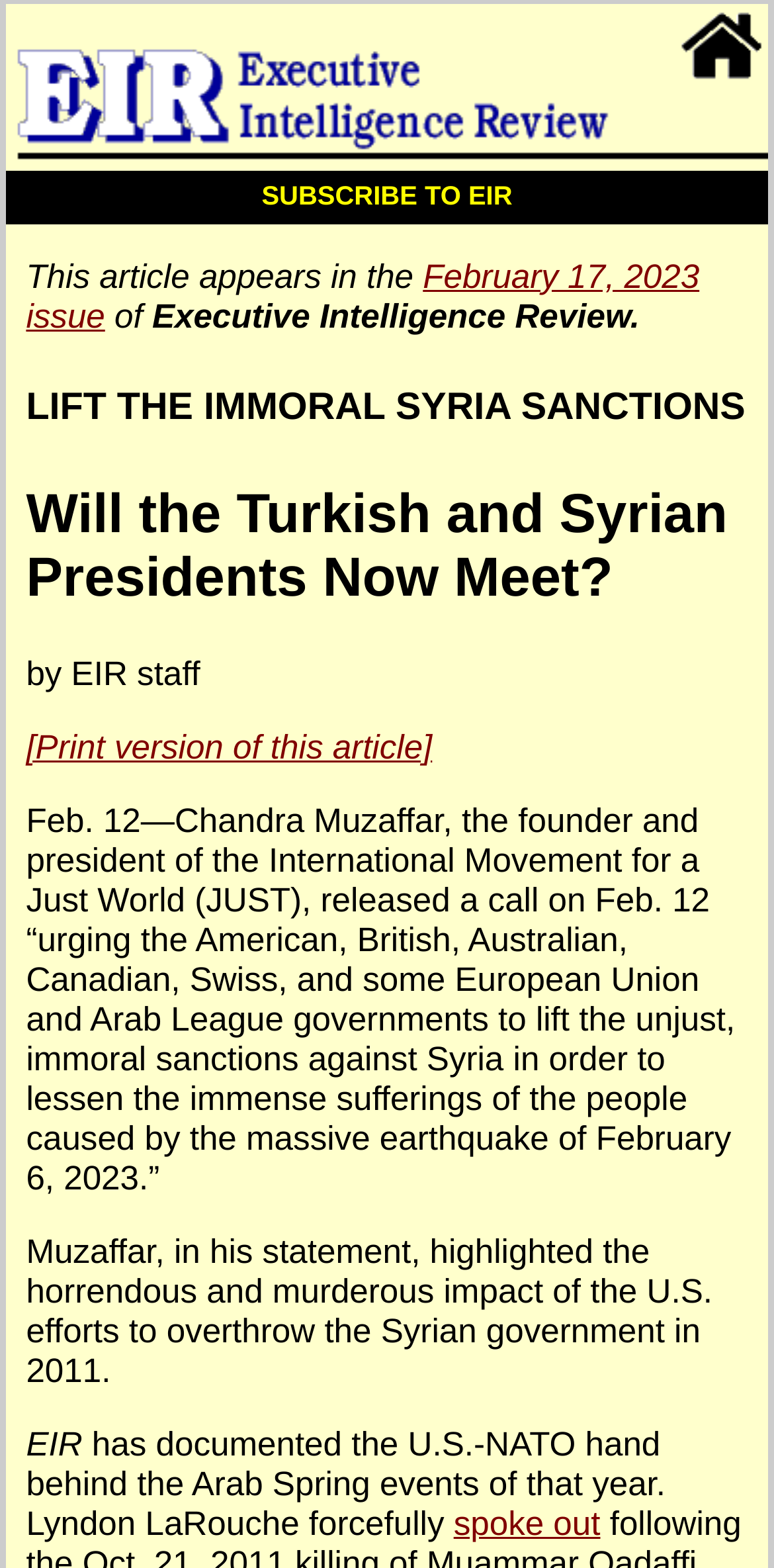Provide the bounding box coordinates of the HTML element this sentence describes: "SUBSCRIBE TO EIR". The bounding box coordinates consist of four float numbers between 0 and 1, i.e., [left, top, right, bottom].

[0.008, 0.114, 0.992, 0.138]